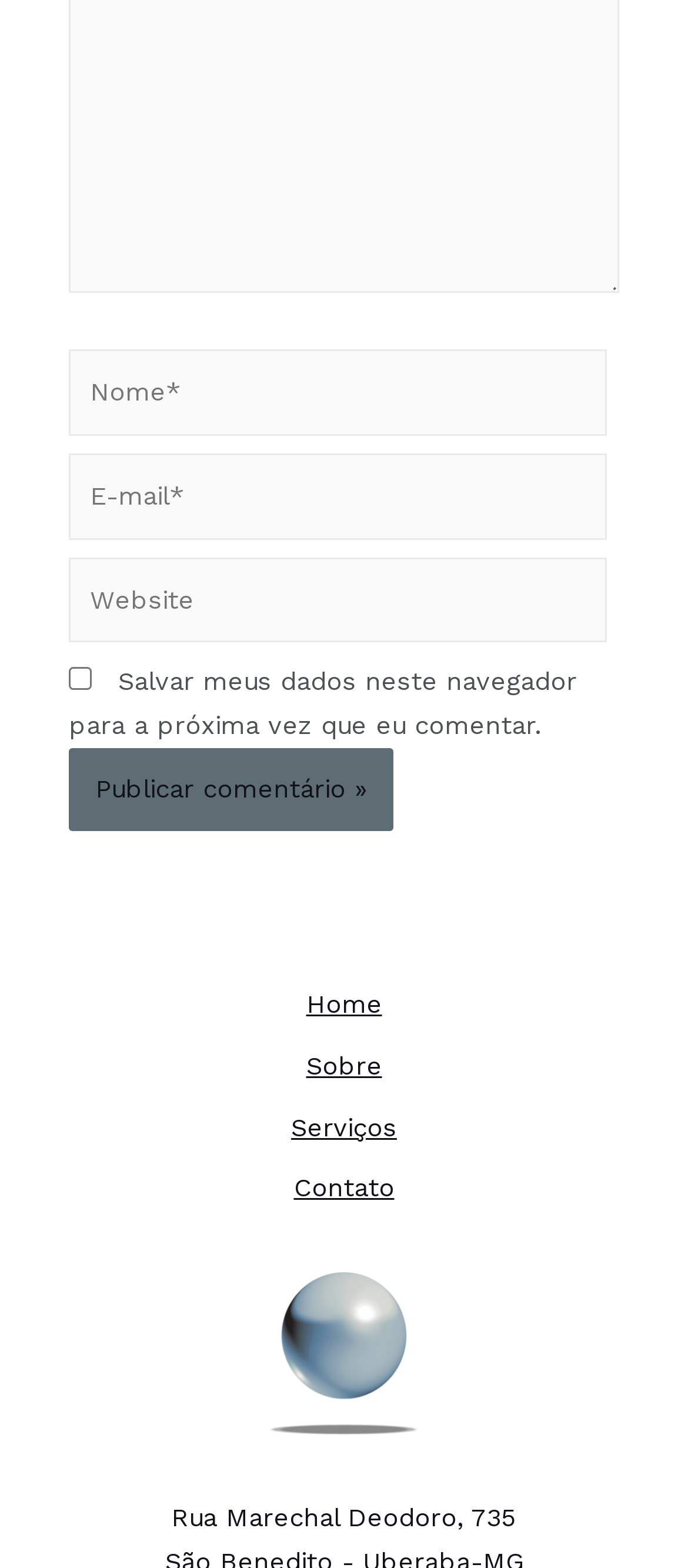Determine the bounding box coordinates of the region I should click to achieve the following instruction: "Click the publish comment button". Ensure the bounding box coordinates are four float numbers between 0 and 1, i.e., [left, top, right, bottom].

[0.1, 0.477, 0.572, 0.53]